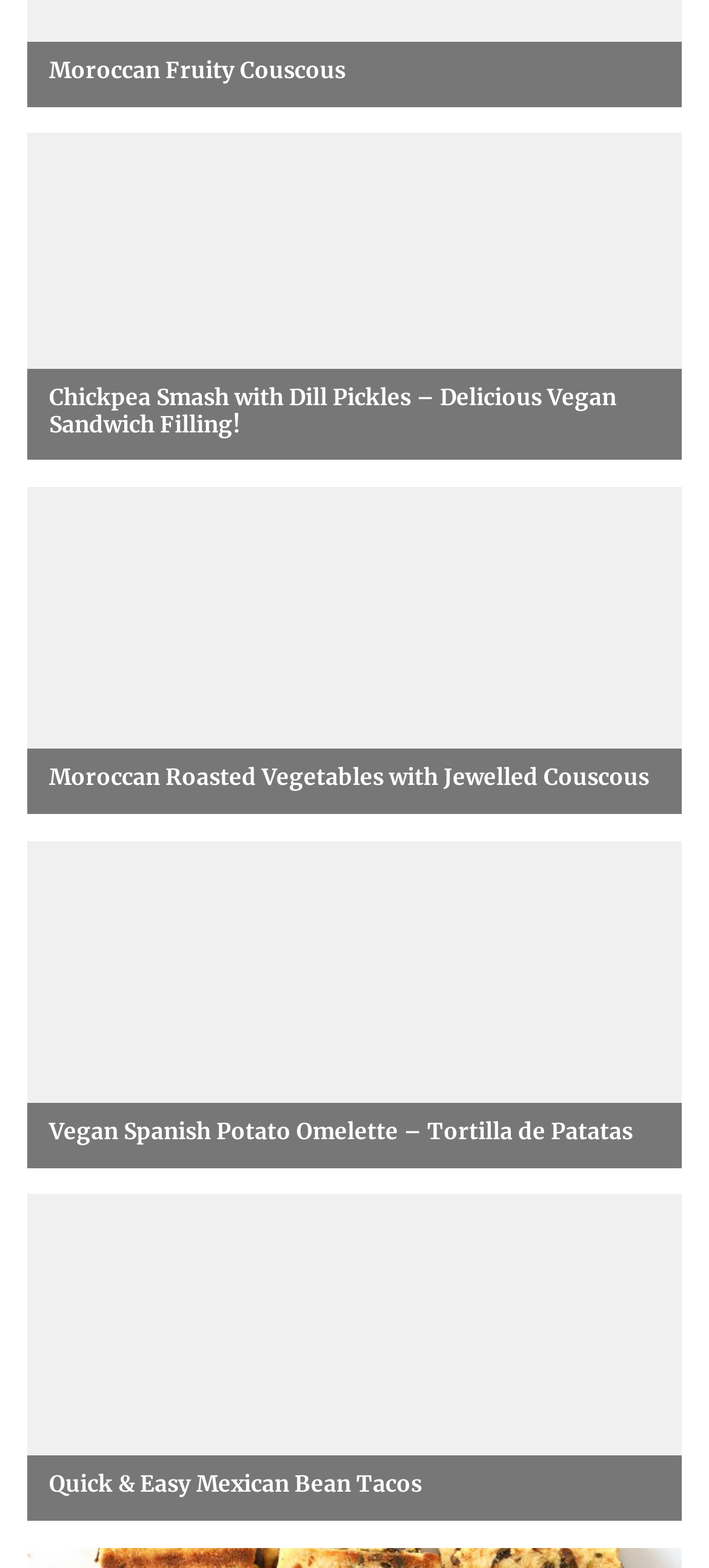Locate the bounding box coordinates of the area to click to fulfill this instruction: "check out Quick & Easy Mexican Bean Tacos recipe". The bounding box should be presented as four float numbers between 0 and 1, in the order [left, top, right, bottom].

[0.07, 0.939, 0.93, 0.956]